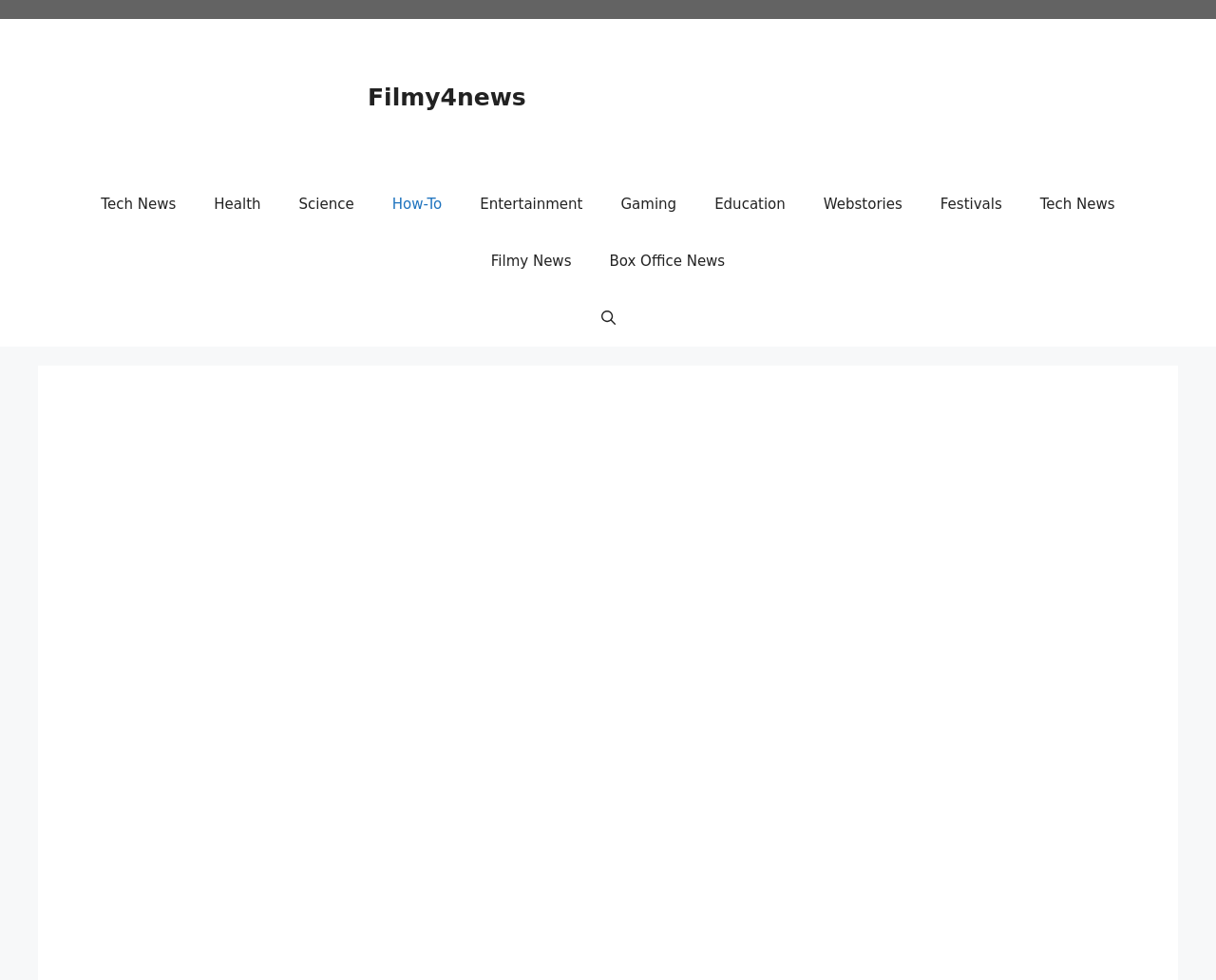Generate a comprehensive description of the contents of the webpage.

The webpage is about finding a top-notch laundry service near you in New York. At the top of the page, there is a banner with the site's name, accompanied by two links to "Filmy4news" on the left and right sides, respectively. Each link has an associated image with the same name.

Below the banner, there is a primary navigation menu with nine links: "Tech News", "Health", "Science", "How-To", "Entertainment", "Gaming", "Education", "Webstories", and "Festivals". These links are arranged horizontally, taking up most of the width of the page.

On the right side of the navigation menu, there are two more links: "Filmy News" and "Box Office News". Below these links, there is a search button labeled "Open search".

The overall structure of the page is divided into distinct sections, with clear separation between the banner, navigation menu, and other elements. The layout is organized, making it easy to navigate and find relevant information.